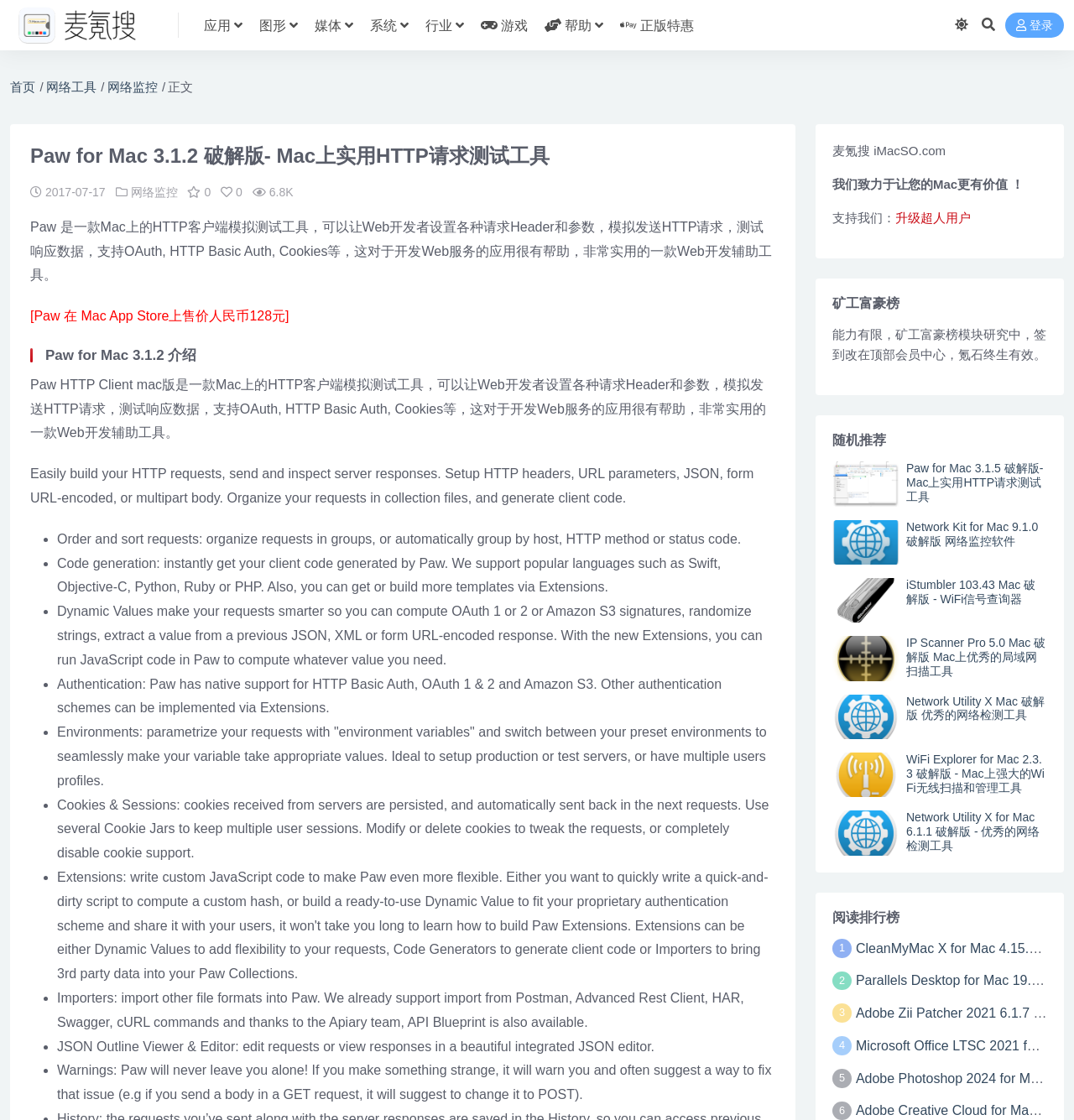Please give a short response to the question using one word or a phrase:
What is the purpose of Paw?

HTTP request testing